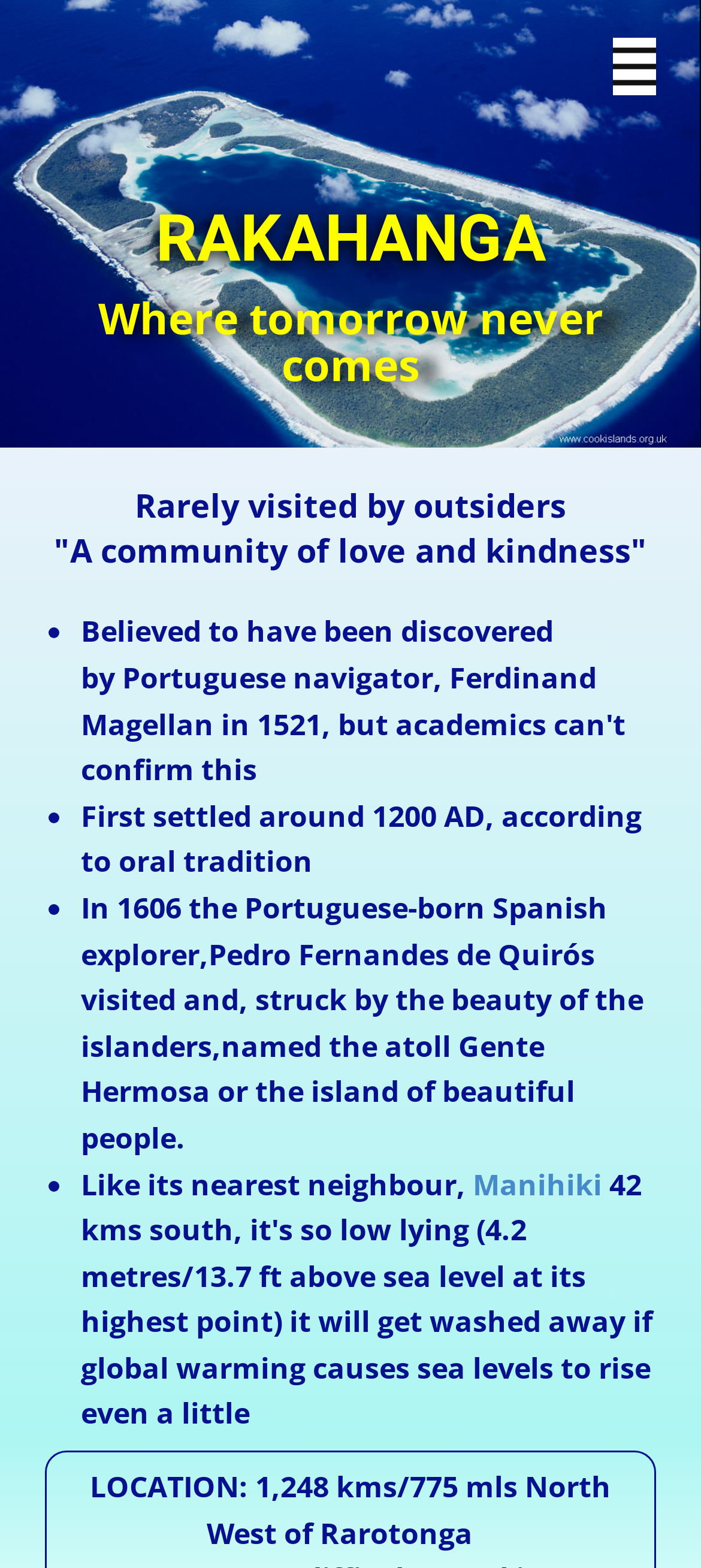Create an elaborate caption that covers all aspects of the webpage.

The webpage is about Rakahanga, a quiet and rarely visited atoll in the Cook Islands. At the top, there is a link and an image, likely a logo or a banner, taking up about 6% of the screen width and 3% of the screen height. 

The main content is divided into sections, with headings and bullet points. The first heading, "RAKAHANGA", is prominently displayed, taking up about 56% of the screen width and 4% of the screen height. Below it, there is a heading that reads "Where tomorrow never comes", which spans about 87% of the screen width and 6% of the screen height. 

The next section has a heading that describes the atoll as a "community of love and kindness", which takes up about 87% of the screen width and 6% of the screen height. Below this heading, there are four bullet points, each with a brief description about the history and discovery of Rakahanga. The bullet points are aligned to the left, with the text taking up about 80% of the screen width and 10% of the screen height in total.

At the bottom of the page, there is a section with the location of Rakahanga, which is 1,248 kilometers northwest of Rarotonga. This section takes up about 74% of the screen width and 5% of the screen height. There is also a link to "Manihiki", likely a neighboring island, within the location section.